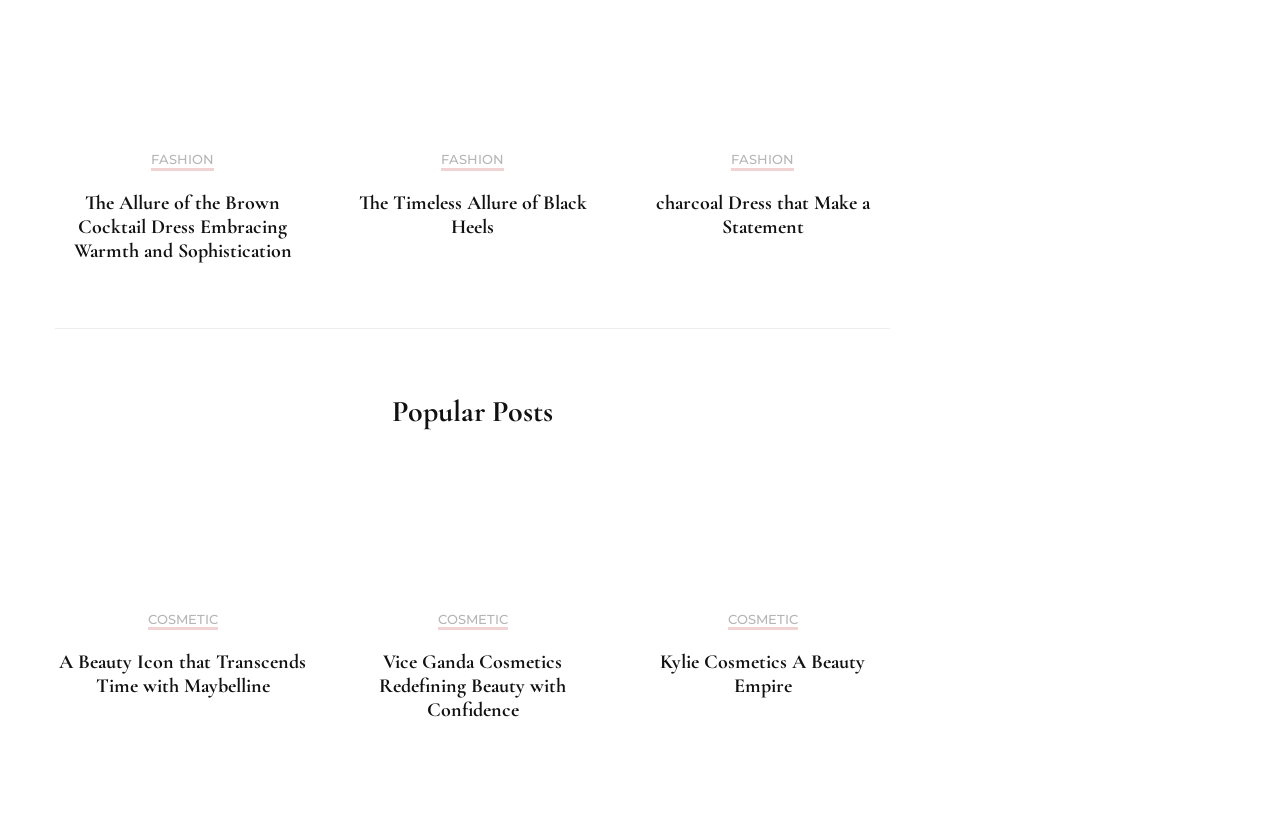Find the bounding box coordinates for the element that must be clicked to complete the instruction: "go to Concerts". The coordinates should be four float numbers between 0 and 1, indicated as [left, top, right, bottom].

None